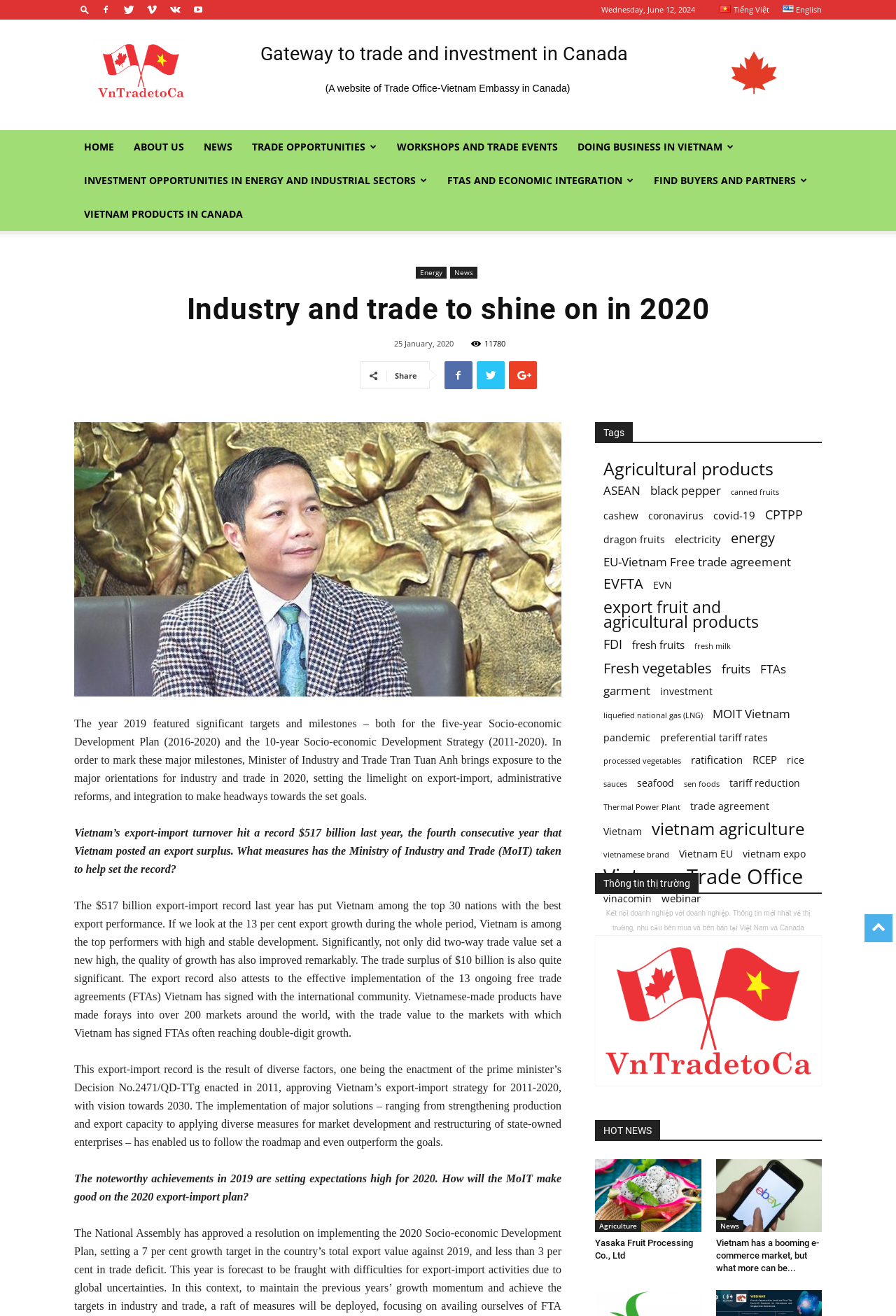How many tags are listed at the bottom of the webpage?
Please look at the screenshot and answer in one word or a short phrase.

30